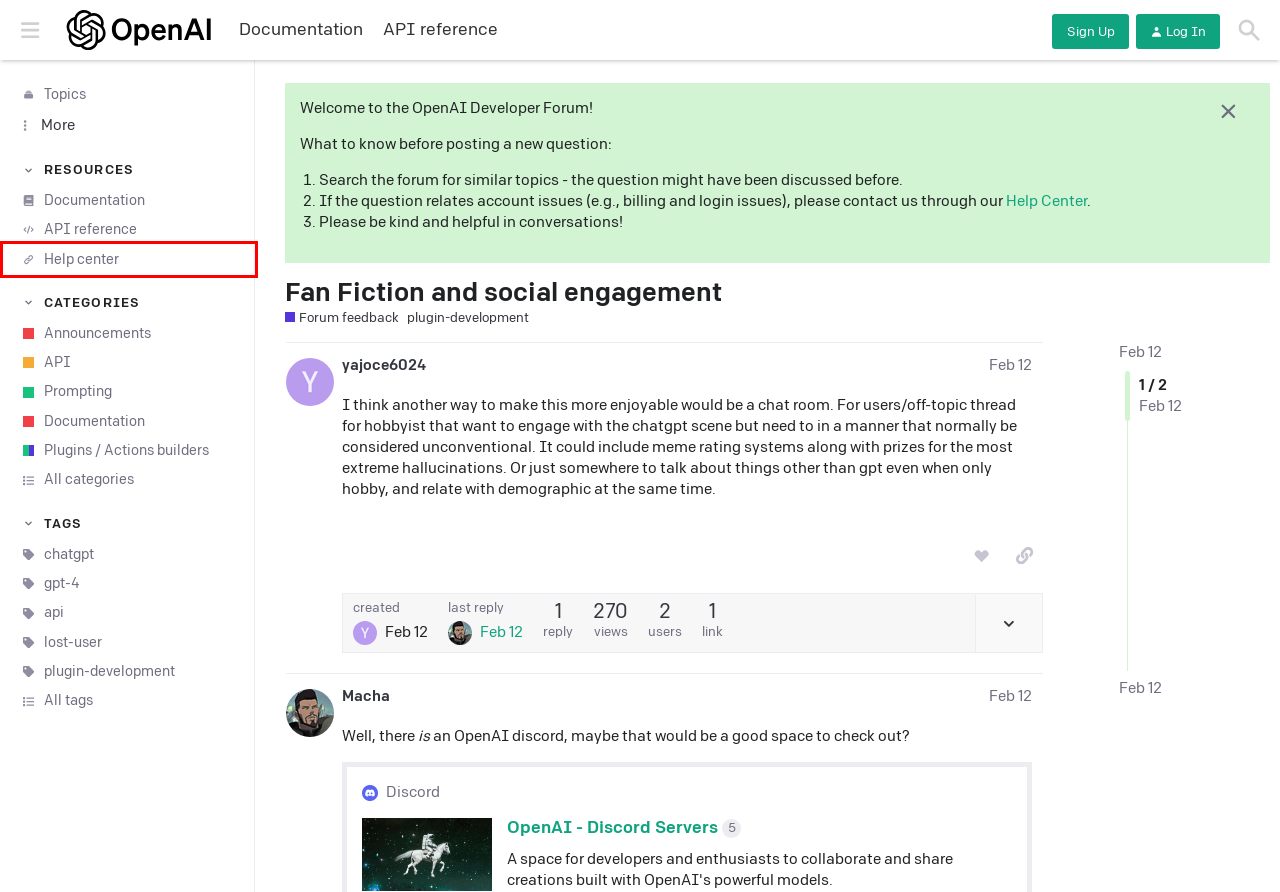Given a screenshot of a webpage with a red rectangle bounding box around a UI element, select the best matching webpage description for the new webpage that appears after clicking the highlighted element. The candidate descriptions are:
A. Report illegal content | OpenAI
B. OpenAI Help Center
C. Pricing | OpenAI
D. Security | OpenAI
E. OpenAI Status
F. Research | OpenAI
G. Stories | OpenAI
H. API platform | OpenAI

B